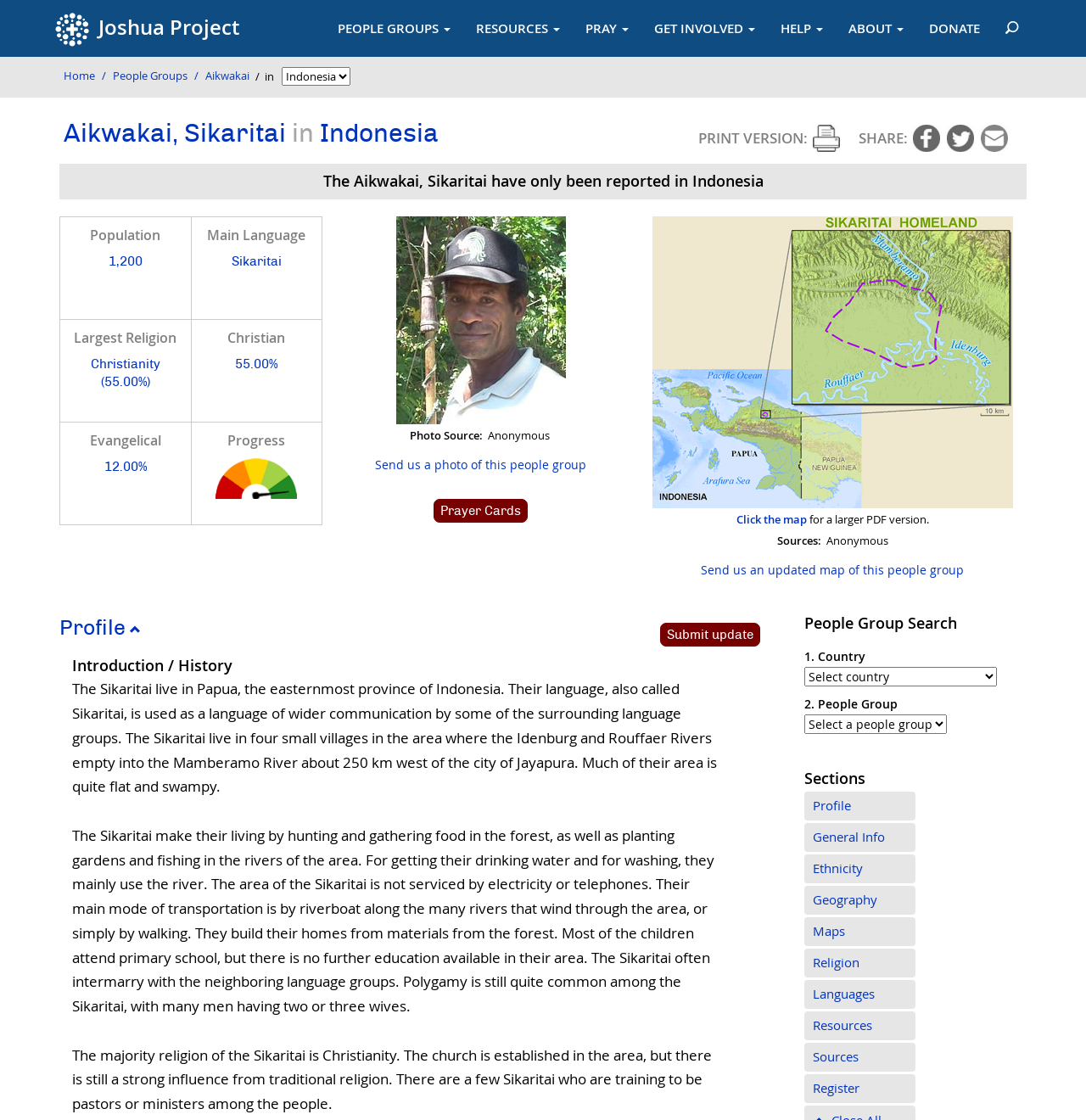How many wives can a Sikaritai man have?
Answer the question with as much detail as possible.

I found the answer by reading the text in the 'Introduction / History' section, which says 'Polygamy is still quite common among the Sikaritai, with many men having two or three wives'.